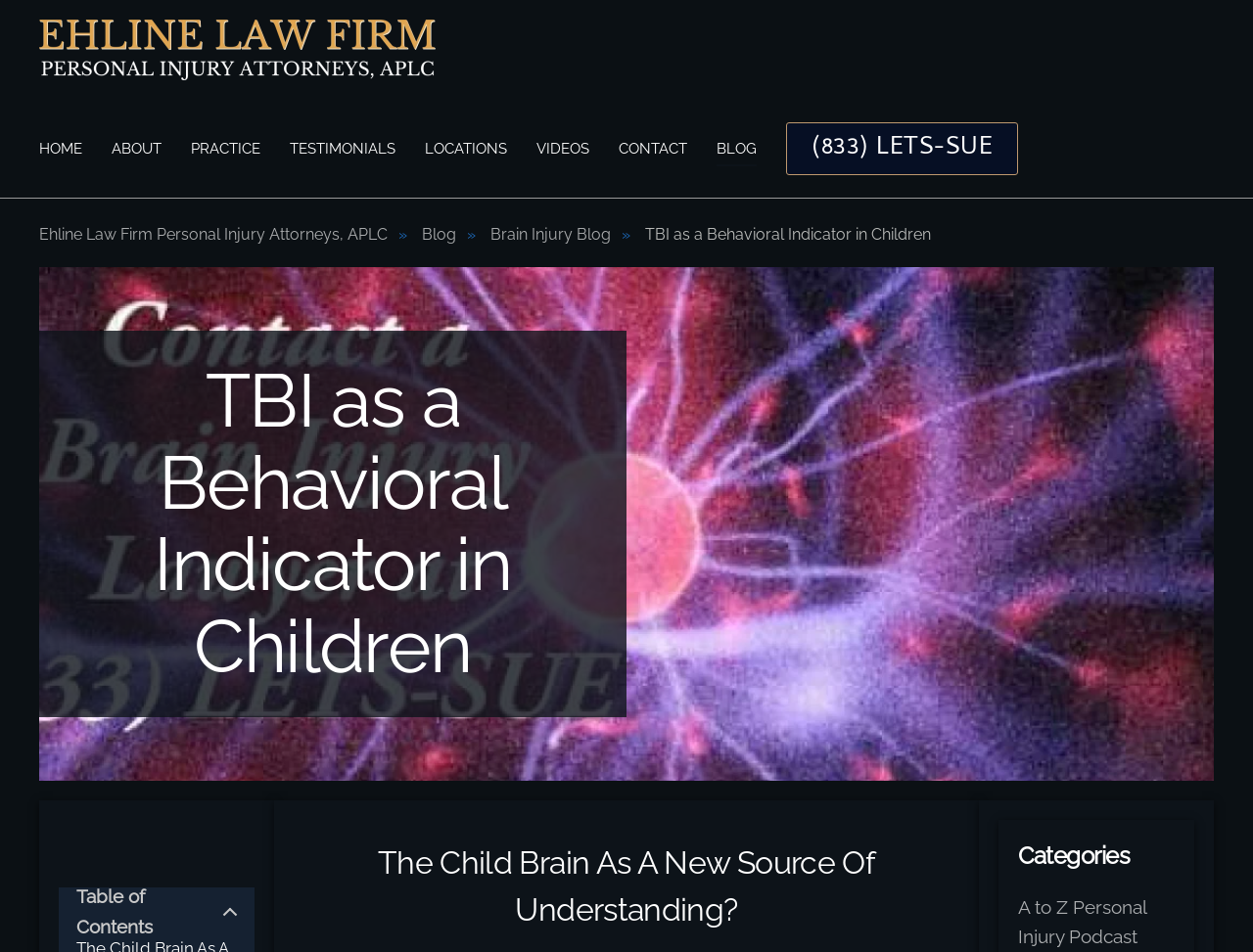Is there a phone number on the page?
Please give a well-detailed answer to the question.

I found the phone number by looking at the link '(833) LETS-SUE' which is likely a phone number.